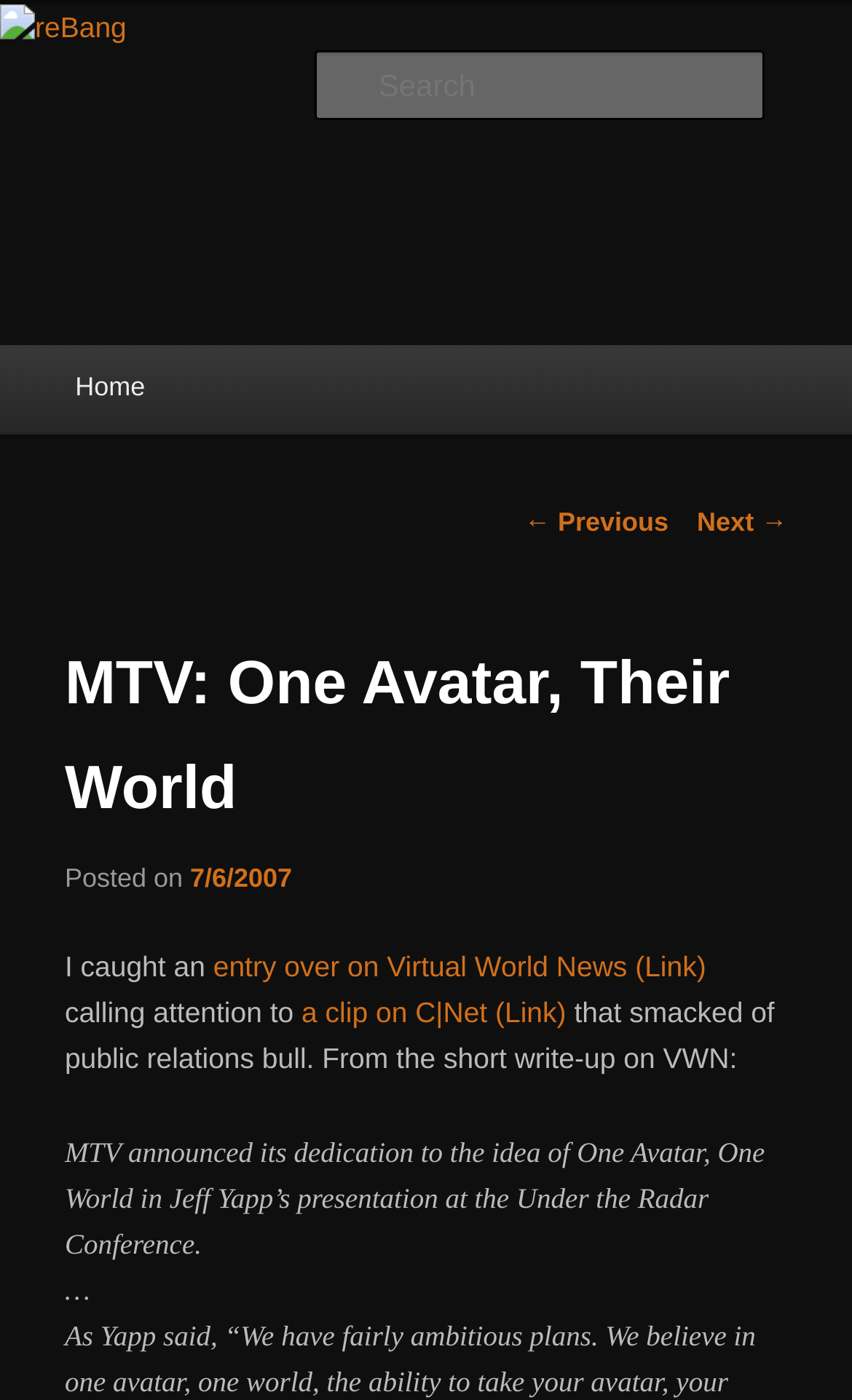Find the bounding box coordinates of the area to click in order to follow the instruction: "Click on Home".

None